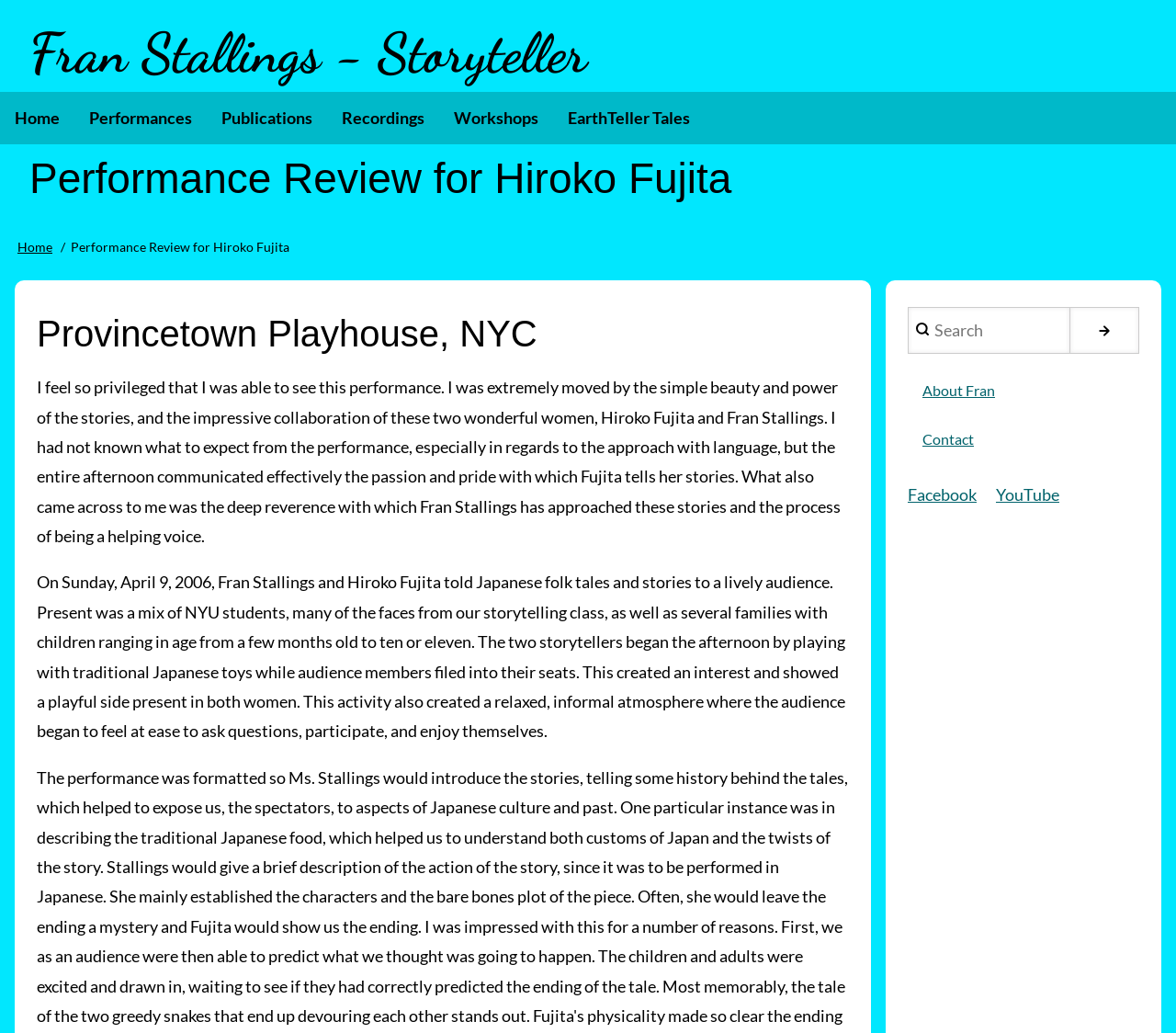Determine the bounding box coordinates for the area that should be clicked to carry out the following instruction: "View recent sightings".

None